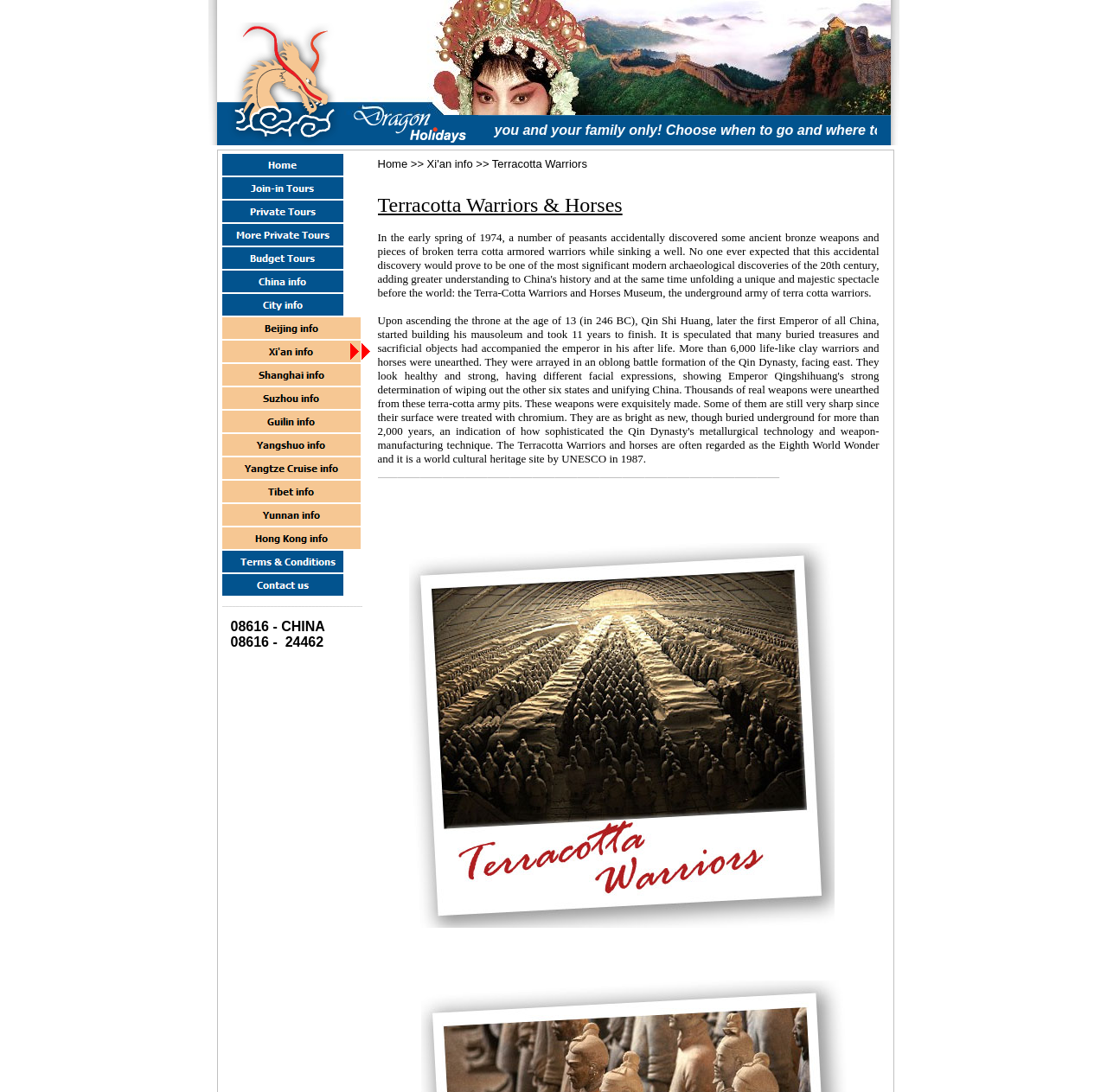Respond to the following question with a brief word or phrase:
What is the name of the city mentioned?

Xi'an